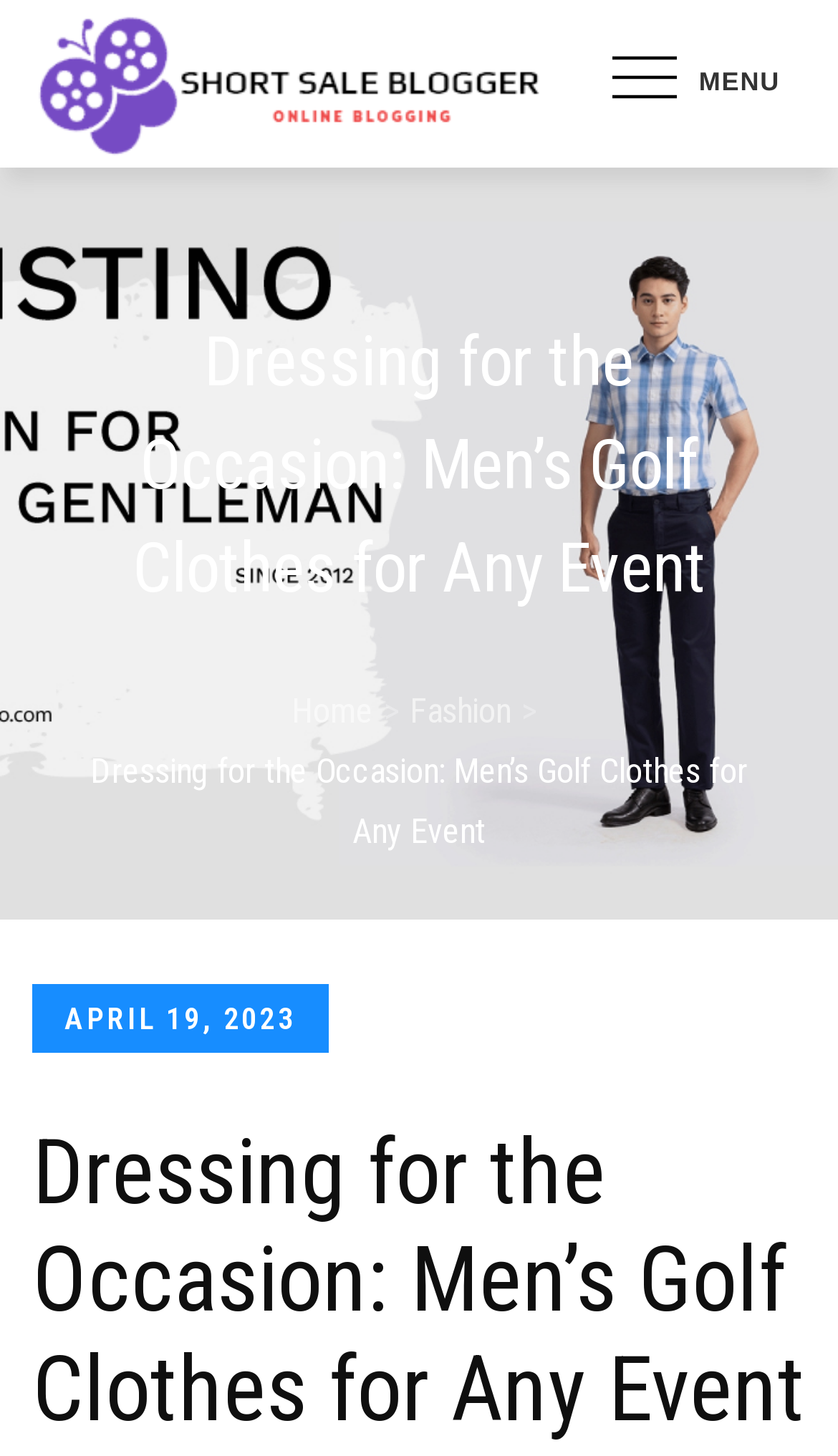Identify the bounding box coordinates for the UI element described as follows: "April 19, 2023April 21, 2023". Ensure the coordinates are four float numbers between 0 and 1, formatted as [left, top, right, bottom].

[0.038, 0.676, 0.391, 0.723]